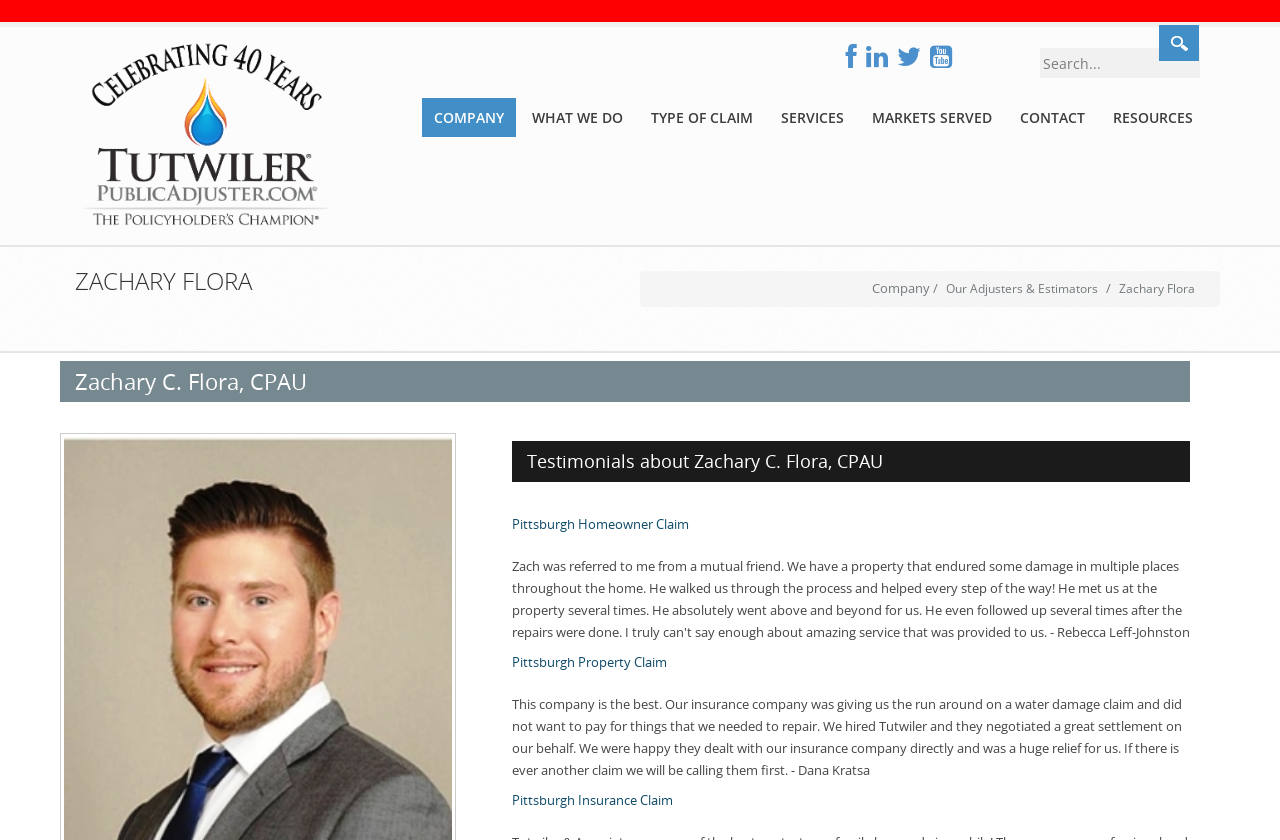Identify the bounding box coordinates of the clickable region necessary to fulfill the following instruction: "View Zachary Flora's profile". The bounding box coordinates should be four float numbers between 0 and 1, i.e., [left, top, right, bottom].

[0.87, 0.334, 0.938, 0.354]